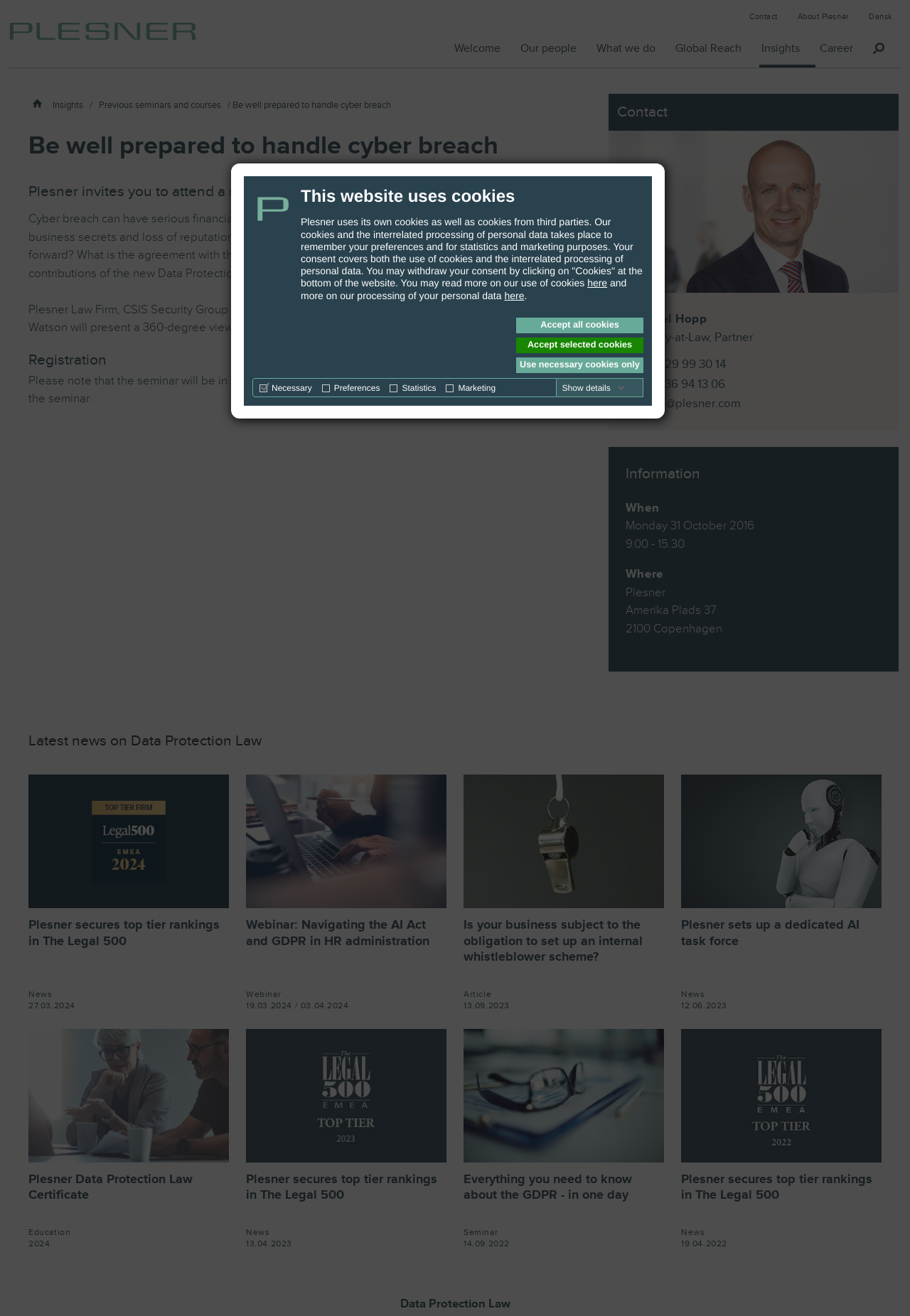What is the location of the seminar?
Refer to the image and give a detailed answer to the query.

The location of the seminar is Plesner, Amerika Plads 37, 2100 Copenhagen, which is mentioned in the 'Where' section of the seminar details.